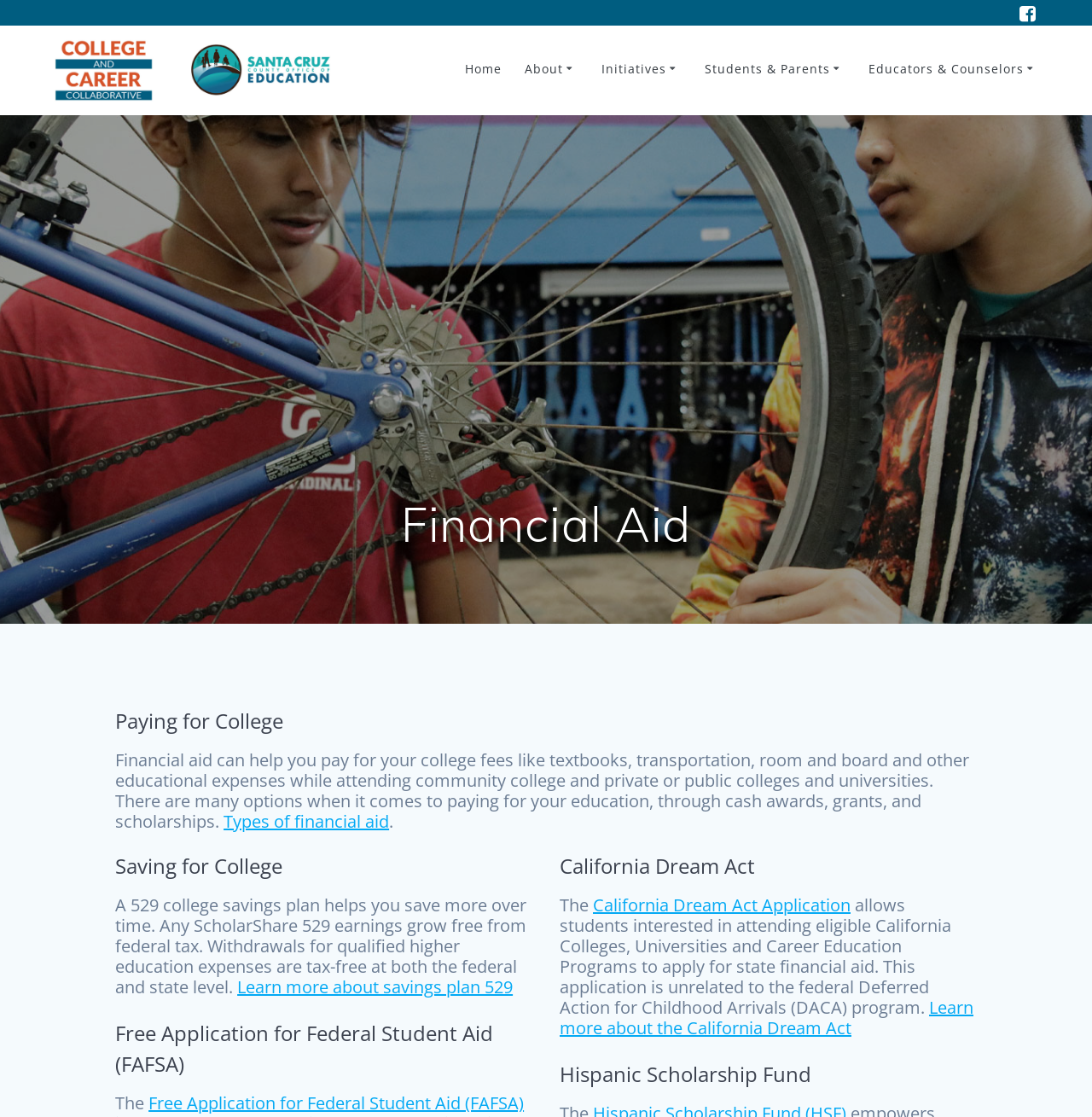Create a detailed narrative of the webpage’s visual and textual elements.

The webpage is about Financial Aid, specifically focused on college and career collaborative resources. At the top, there is a navigation menu with links to "Home", "About", "Contact Us", and other sections. Below the navigation menu, there are three main sections: "Financial Aid", "Saving for College", and "Free Application for Federal Student Aid (FAFSA)".

In the "Financial Aid" section, there is a heading "Paying for College" followed by a paragraph explaining the various options for financial aid, including cash awards, grants, and scholarships. There is also a link to "Types of financial aid" for further information.

The "Saving for College" section has a heading "Saving for College" and a paragraph describing the benefits of a 529 college savings plan, including tax-free earnings and withdrawals. There is a link to "Learn more about savings plan 529" for additional details.

The "Free Application for Federal Student Aid (FAFSA)" section has a heading "Free Application for Federal Student Aid (FAFSA)" followed by a link to the application and a brief description. There are also sections on "California Dream Act" and "Hispanic Scholarship Fund", each with their own headings, descriptions, and links to learn more.

Throughout the page, there are several links to various resources and initiatives, such as "College Campus Visits", "College and Career Week", and "Counselor Network", which are organized into categories like "Students & Parents" and "Educators & Counselors".